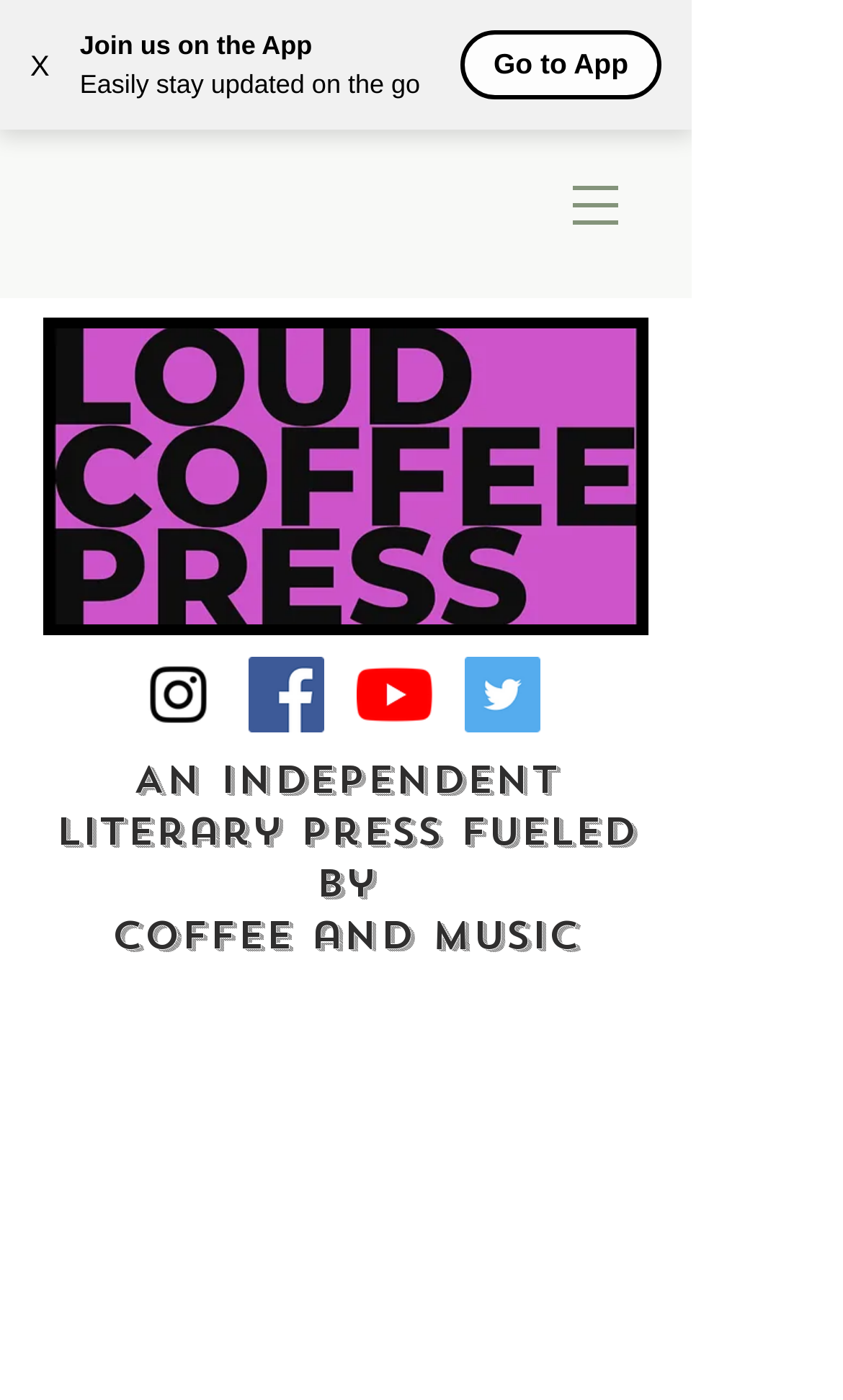Generate a thorough caption detailing the webpage content.

The webpage appears to be a blog or literary website, with a personal and reflective tone. At the top left, there is a button with an "X" symbol, likely used to close a notification or popup. Next to it, there is a section promoting the website's app, with a call-to-action button "Go to App" on the right side.

Below this section, there is a navigation menu labeled "Site" with a dropdown menu icon, situated on the top right side of the page. The menu icon is accompanied by a small image.

On the left side of the page, there is a large image of a word logo, which seems to be the website's logo. Below the logo, there is a social media bar with links to Facebook, YouTube, and Twitter, each accompanied by their respective icons.

The main content of the page appears to be a personal essay or blog post, with a heading that reads "An independent literary press fueled by coffee and music". The meta description suggests that the post is a personal reflection on visiting the author's childhood home after many years.

There is also a link to a cart with 0 items, situated near the top right side of the page, which suggests that the website may have an e-commerce component.